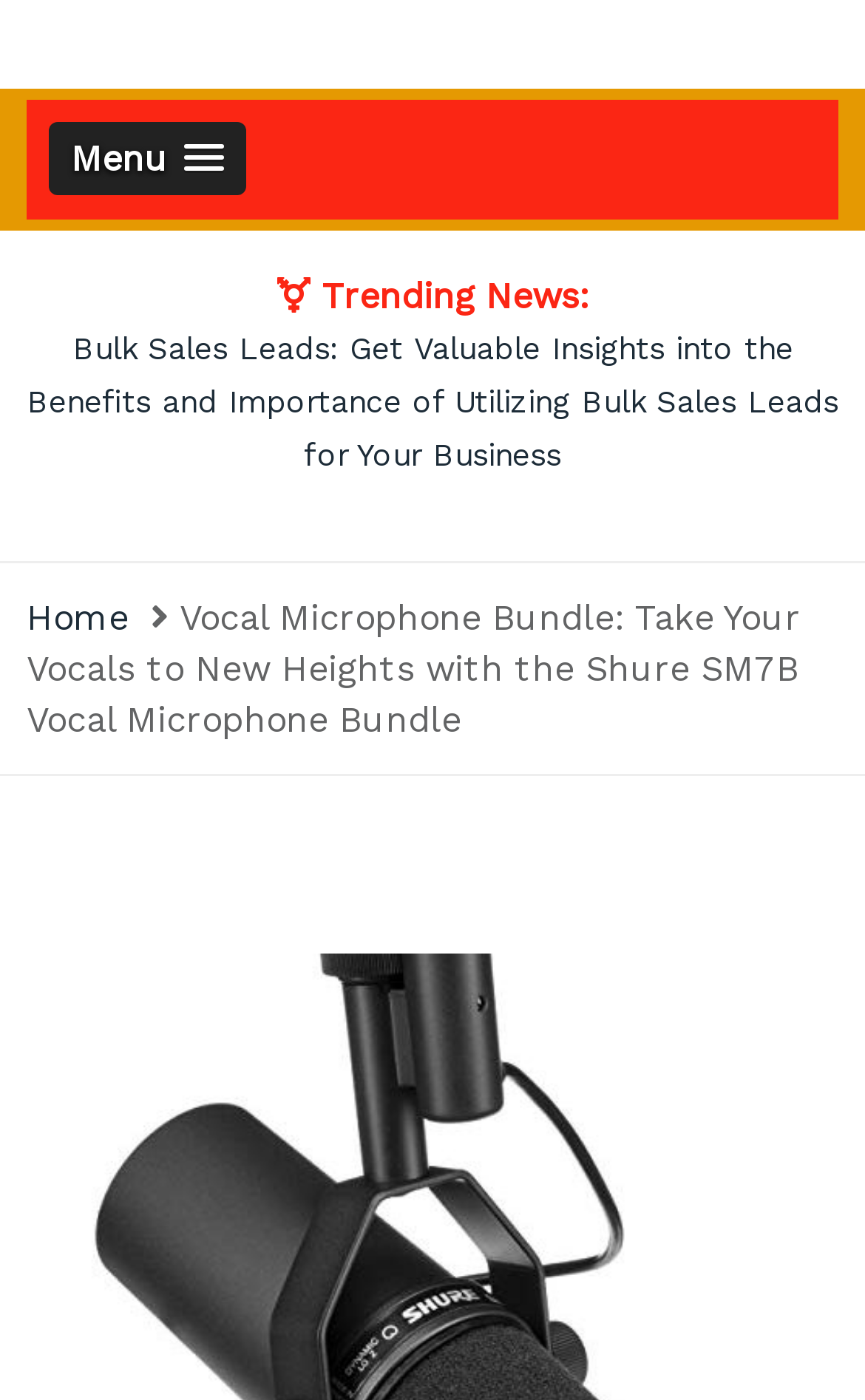Offer a thorough description of the webpage.

The webpage is about the Shure SM7B Vocal Microphone Bundle, with a focus on achieving clarity and depth in vocal recordings. At the top left of the page, there is a heading that reads "News Worthy Blog", which is also a link. Next to it, there is a button labeled "Menu" that has a popup menu. 

Below the heading, there is a section labeled "Trending News:", which is followed by a link to an article titled "Unlimited Business Data Downloads: Elevate Your Sales Strategy with Bulk Sales Leads". This link takes up most of the width of the page. 

To the right of the "Trending News:" label, there is another link labeled "Home". Below these elements, there is a large block of text that serves as the main content of the page, titled "Vocal Microphone Bundle: Take Your Vocals to New Heights with the Shure SM7B Vocal Microphone Bundle". This text block spans almost the entire width of the page.